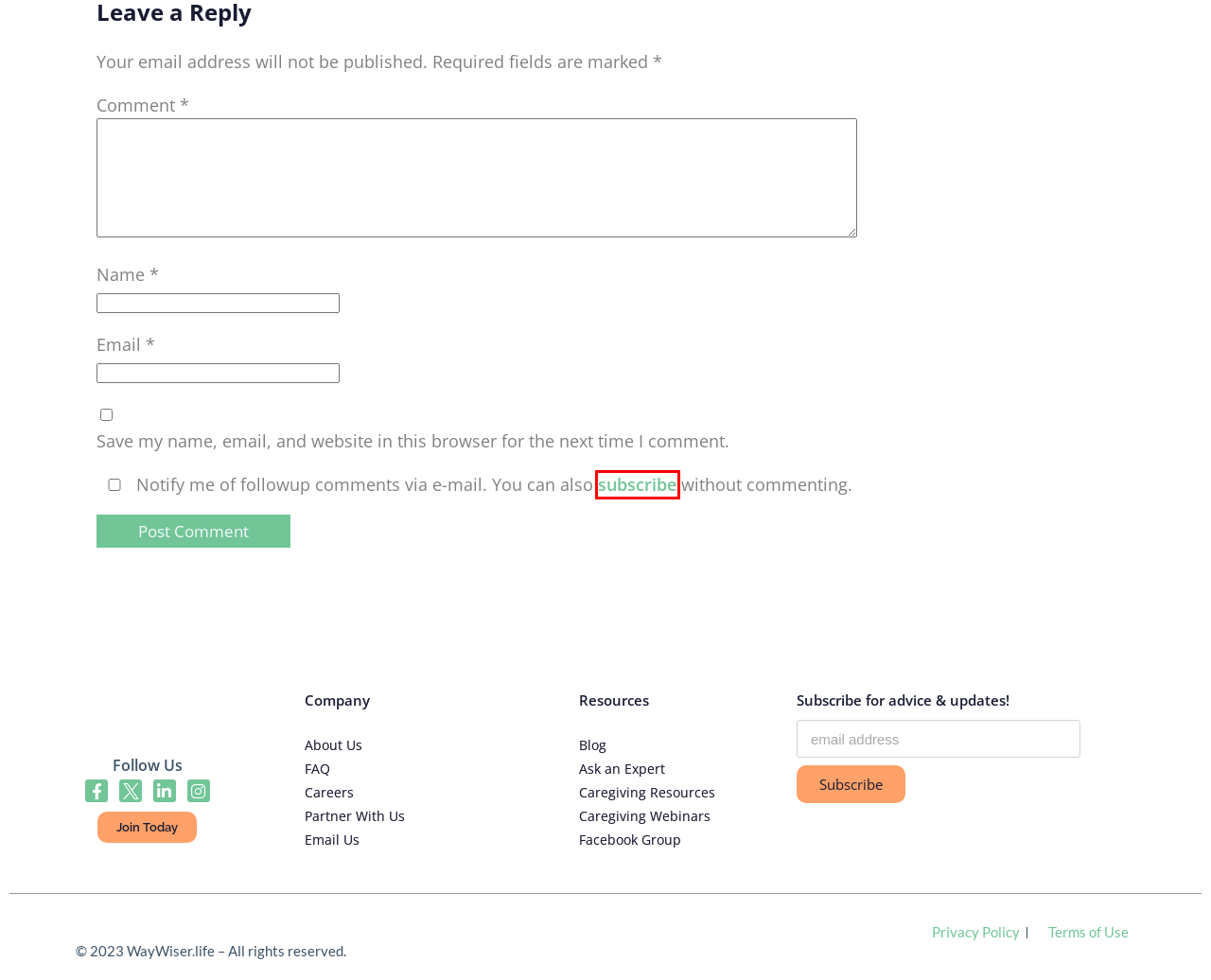Observe the provided screenshot of a webpage with a red bounding box around a specific UI element. Choose the webpage description that best fits the new webpage after you click on the highlighted element. These are your options:
A. Careers - WayWiser
B. MSN
C. comment subscriptions - WayWiser
D. Webinars - WayWiser
E. Terms of Use - WayWiser
F. Privacy Policy - WayWiser
G. Discovering the Rainbow of Sound Colors - WayWiser
H. Caregiving Resources - WayWiser

C